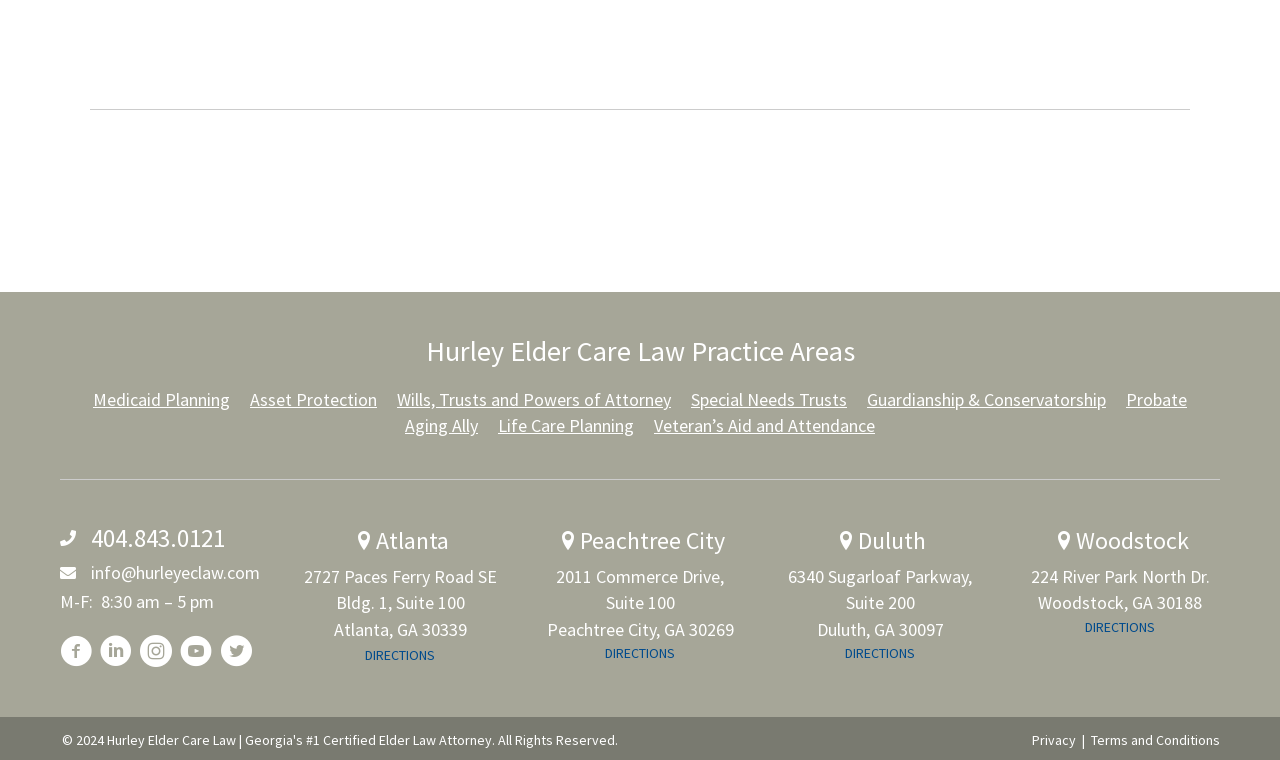Answer the question in one word or a short phrase:
What are the locations of Hurley Elder Care Law offices?

Atlanta, Peachtree City, Duluth, Woodstock